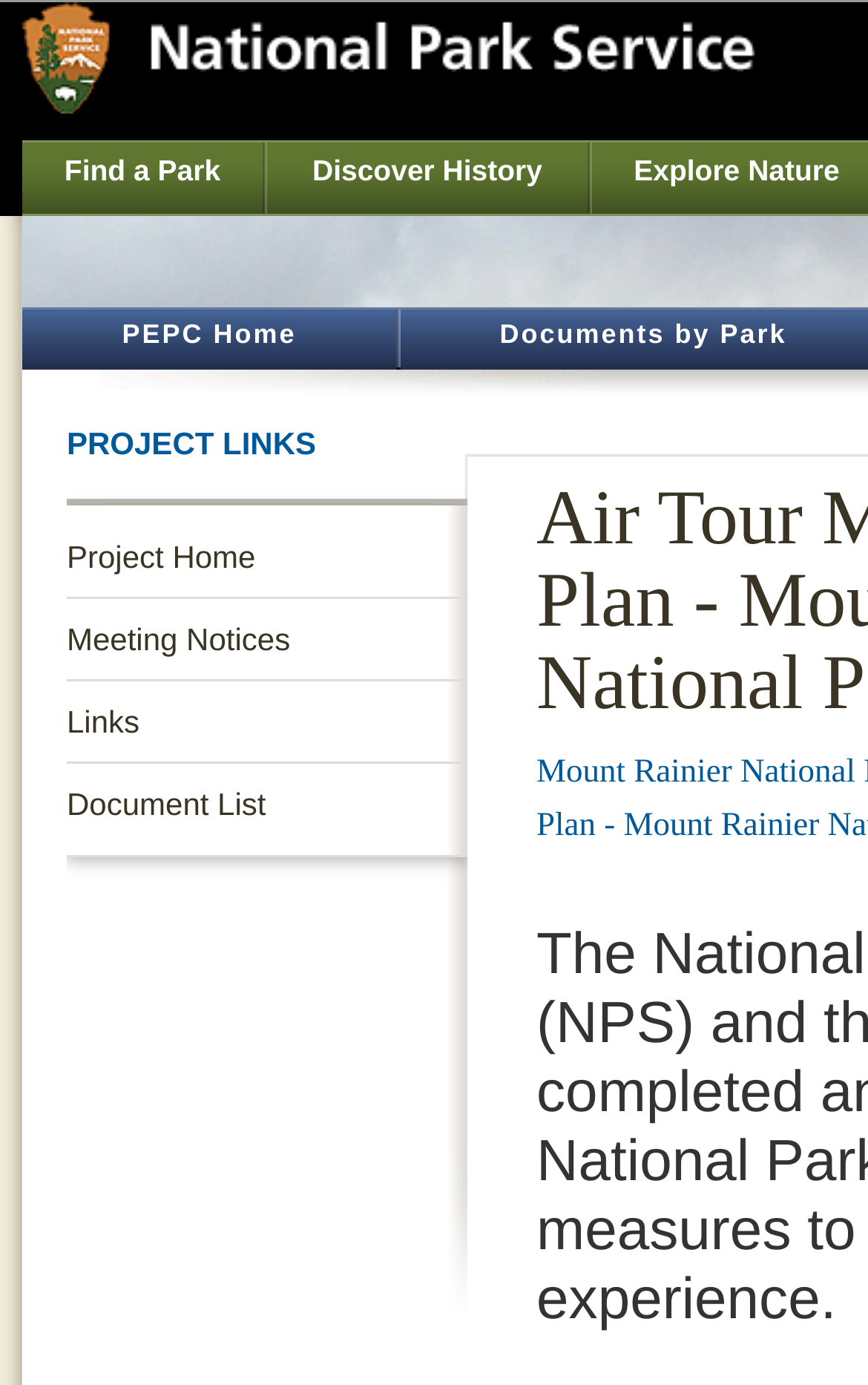What is the position of the 'National Park Service Logo'?
Please give a well-detailed answer to the question.

I looked at the bounding box coordinates of the 'National Park Service Logo' image, which are [0.026, 0.002, 0.869, 0.082]. The y1 coordinate is 0.002, which is very close to the top of the page, and the x1 coordinate is 0.026, which is close to the left edge of the page. Therefore, the logo is positioned at the top left of the page.